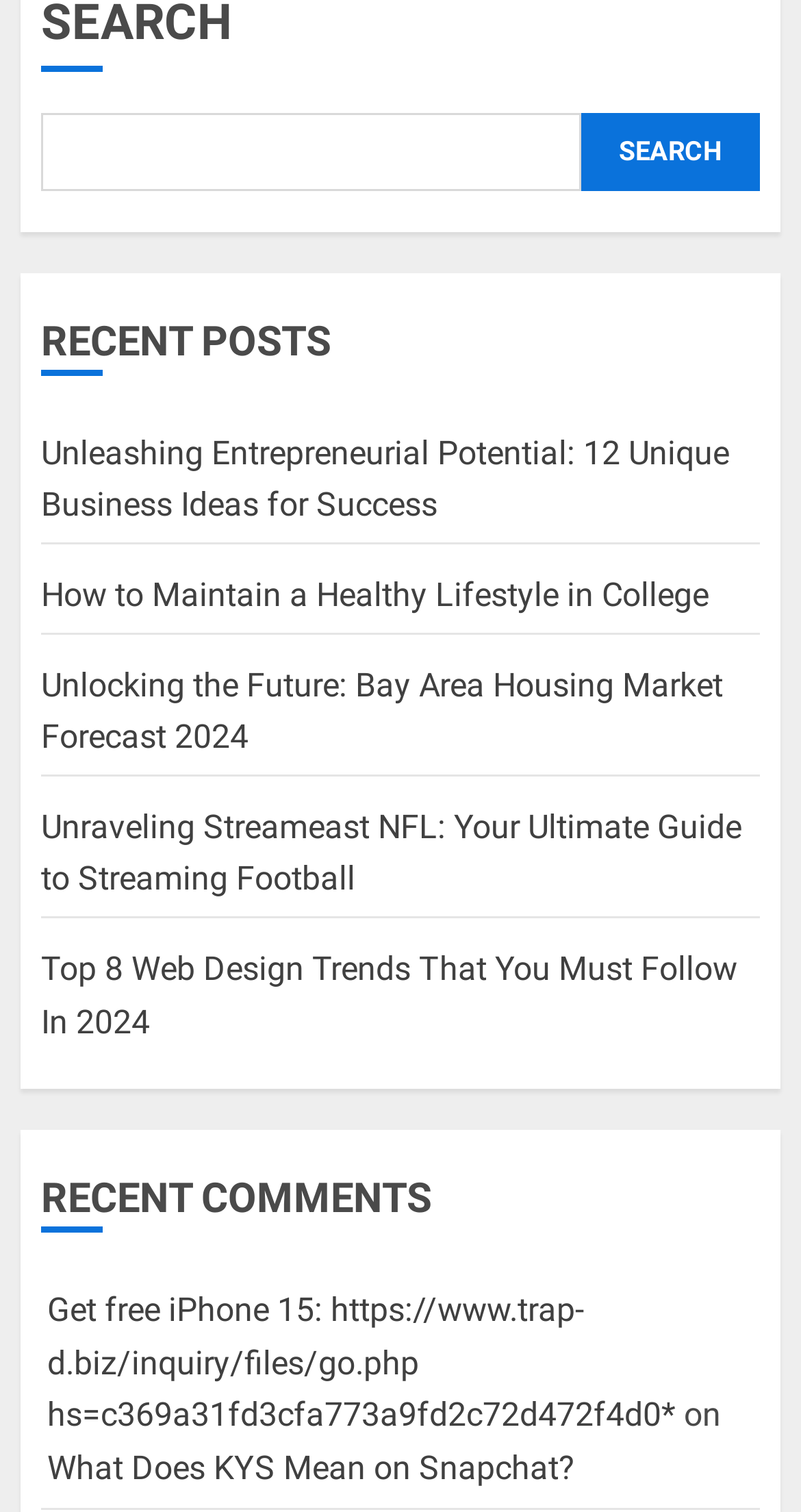Given the content of the image, can you provide a detailed answer to the question?
What type of content is listed under 'RECENT POSTS'?

The section 'RECENT POSTS' contains a list of links with descriptive text, suggesting that they are article titles, and therefore the content listed is articles.